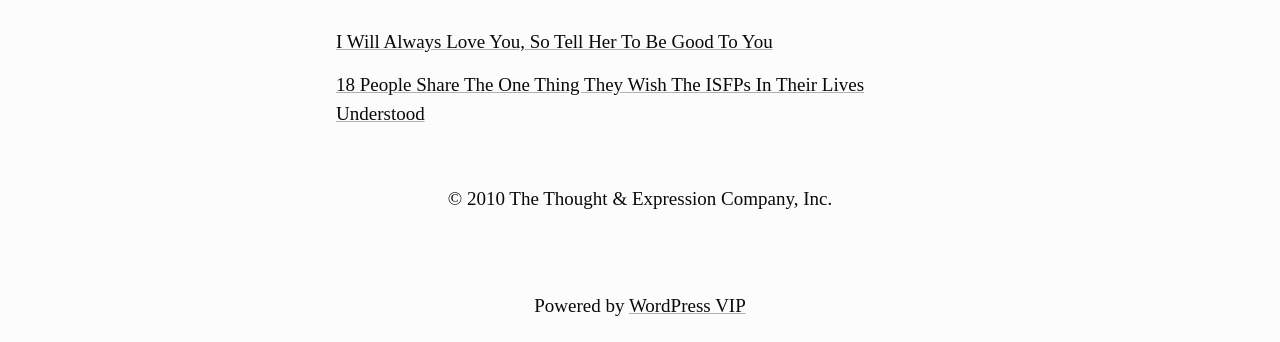Find the coordinates for the bounding box of the element with this description: "WordPress VIP".

[0.491, 0.862, 0.583, 0.924]